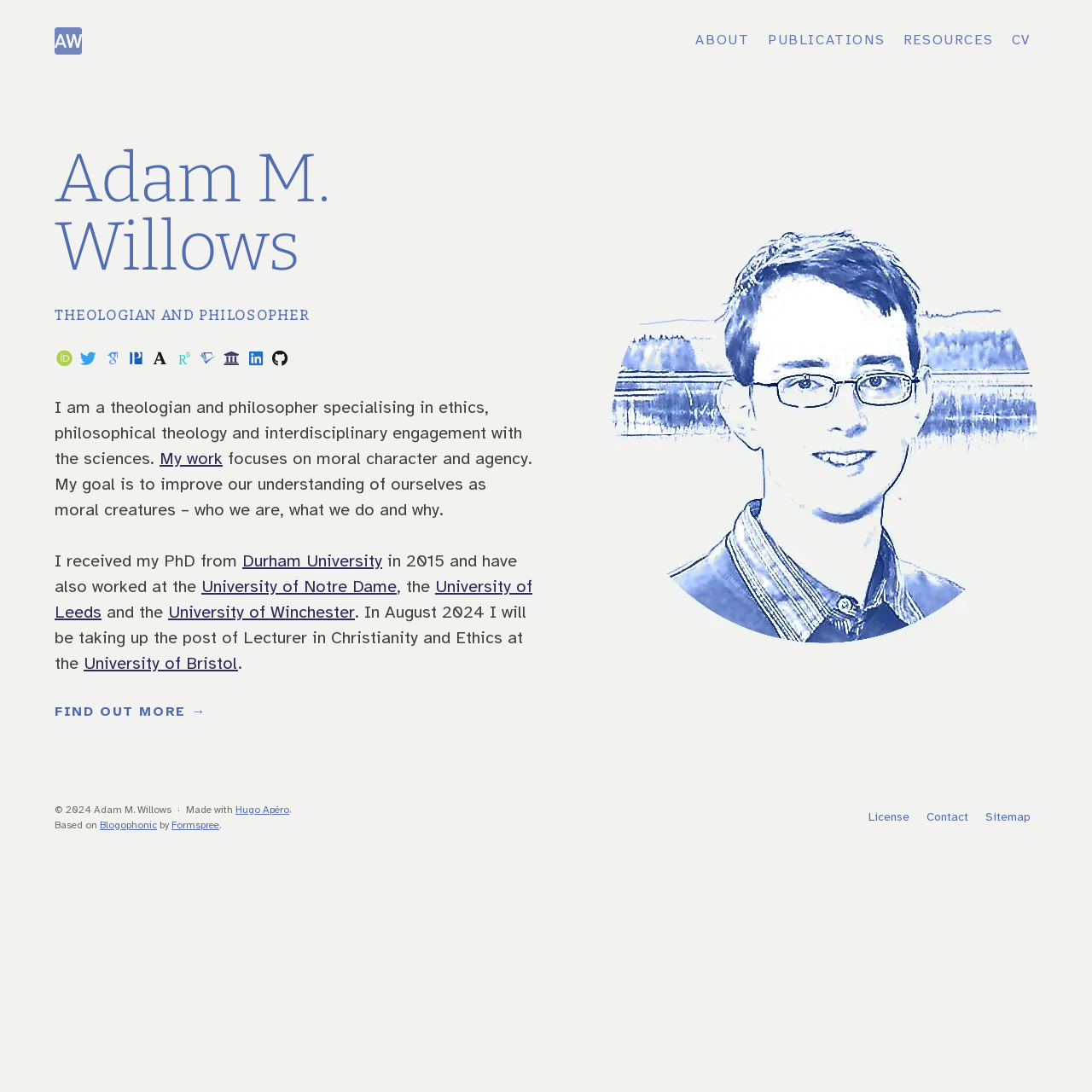Summarize the webpage comprehensively, mentioning all visible components.

This webpage is a personal website for Adam M. Willows, a theologian and philosopher. At the top left corner, there is a profile picture of Adam M. Willows, accompanied by his name in a larger font size. Below his name, there are five navigation links: "ABOUT.", "PUBLICATIONS.", "RESOURCES.", "CV.", and a profile picture.

The main content of the webpage is divided into two sections. The first section is an introduction to Adam M. Willows, where he describes himself as a theologian and philosopher specializing in ethics, philosophical theology, and interdisciplinary engagement with the sciences. His work focuses on moral character and agency. There are also several social media links, although they are not visible.

The second section is about Adam M. Willows' academic background and career. He received his PhD from Durham University in 2015 and has worked at several universities, including the University of Notre Dame, the University of Leeds, and the University of Winchester. In August 2024, he will be taking up the post of Lecturer in Christianity and Ethics at the University of Bristol. There is a "FIND OUT MORE →" link at the bottom of this section.

At the bottom of the webpage, there is a footer section with copyright information, a mention of the website being made with Hugo Apéro, and links to Blogophonic, Formspree, License, Contact, and Sitemap.